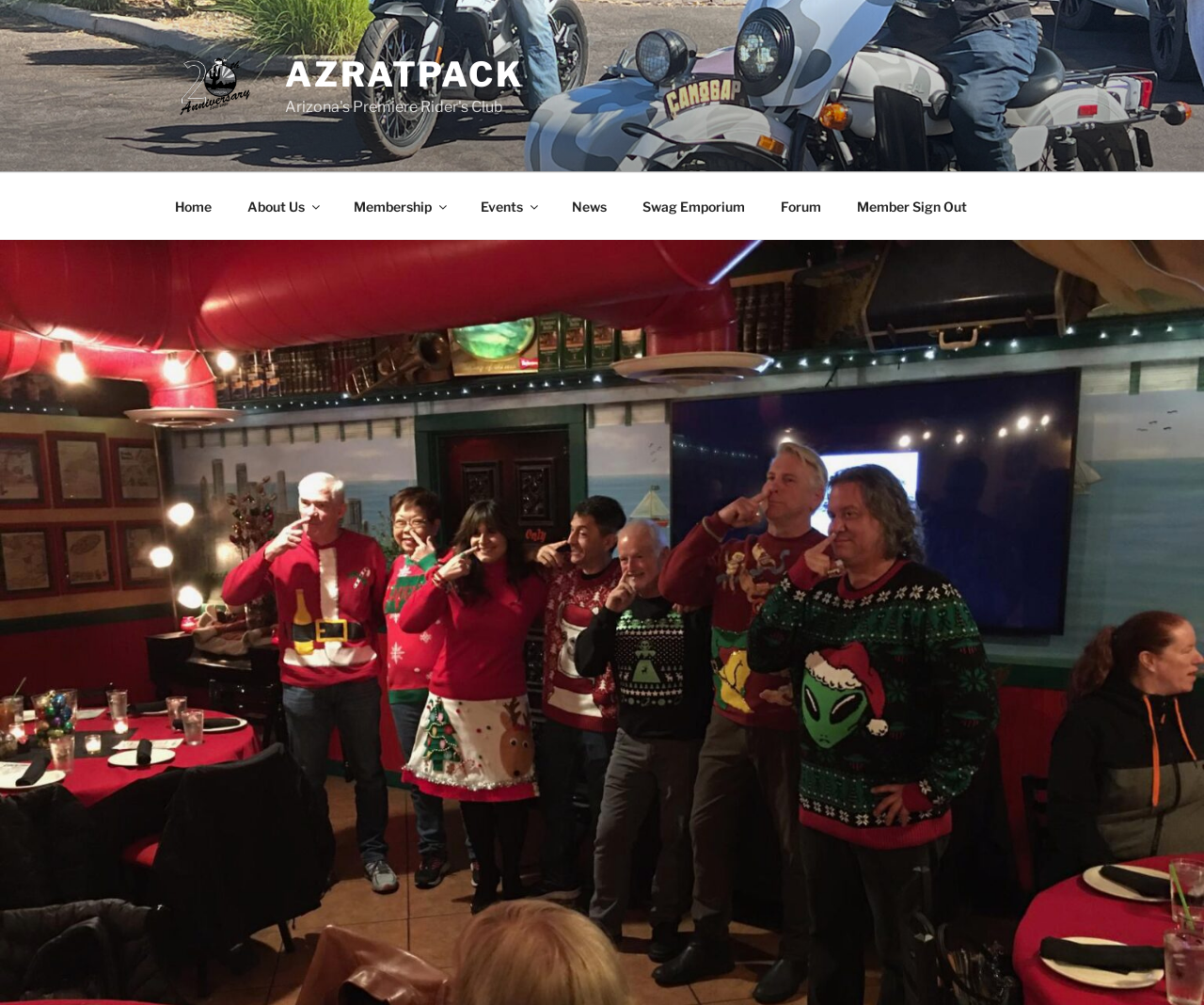Please identify the bounding box coordinates of where to click in order to follow the instruction: "learn about us".

[0.205, 0.197, 0.253, 0.213]